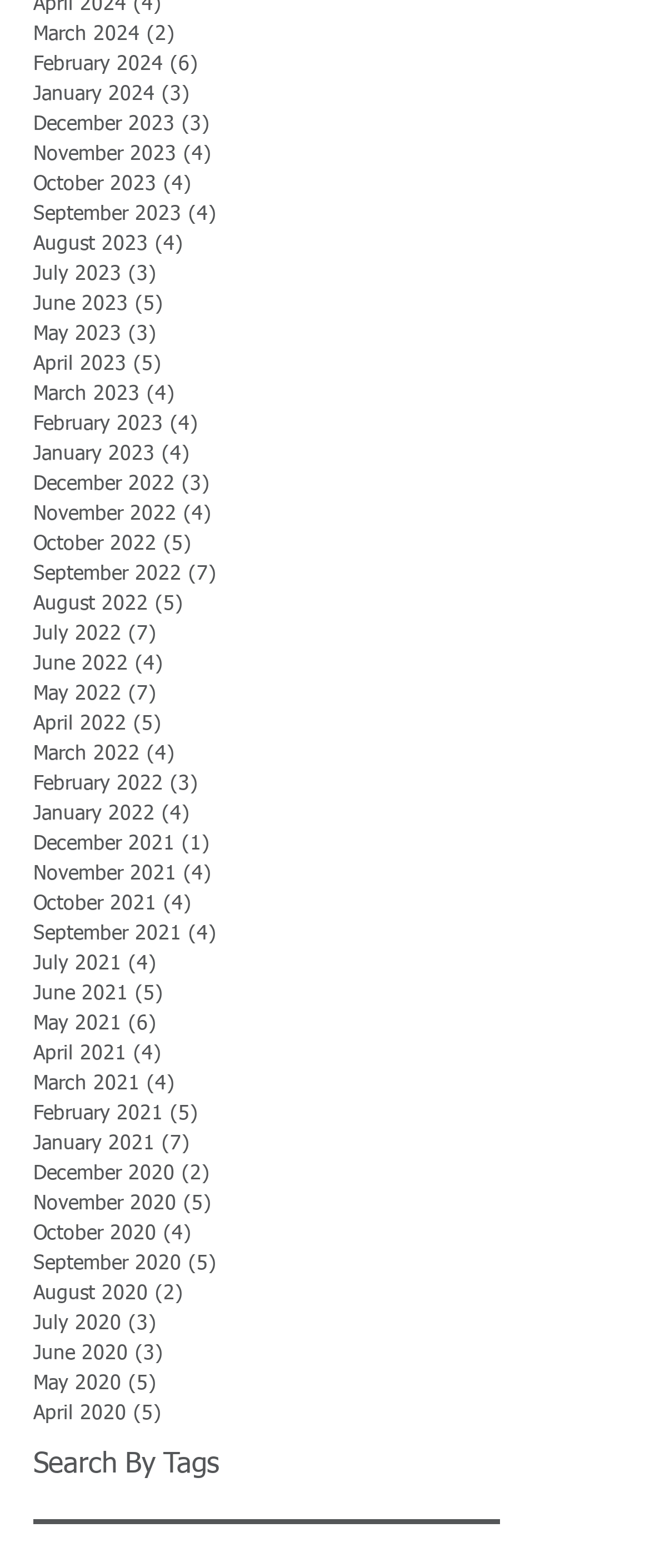Refer to the image and provide an in-depth answer to the question: 
What is the most recent month with posts?

I looked at the list of links on the webpage and found that the most recent month with posts is March 2024, which is at the top of the list.